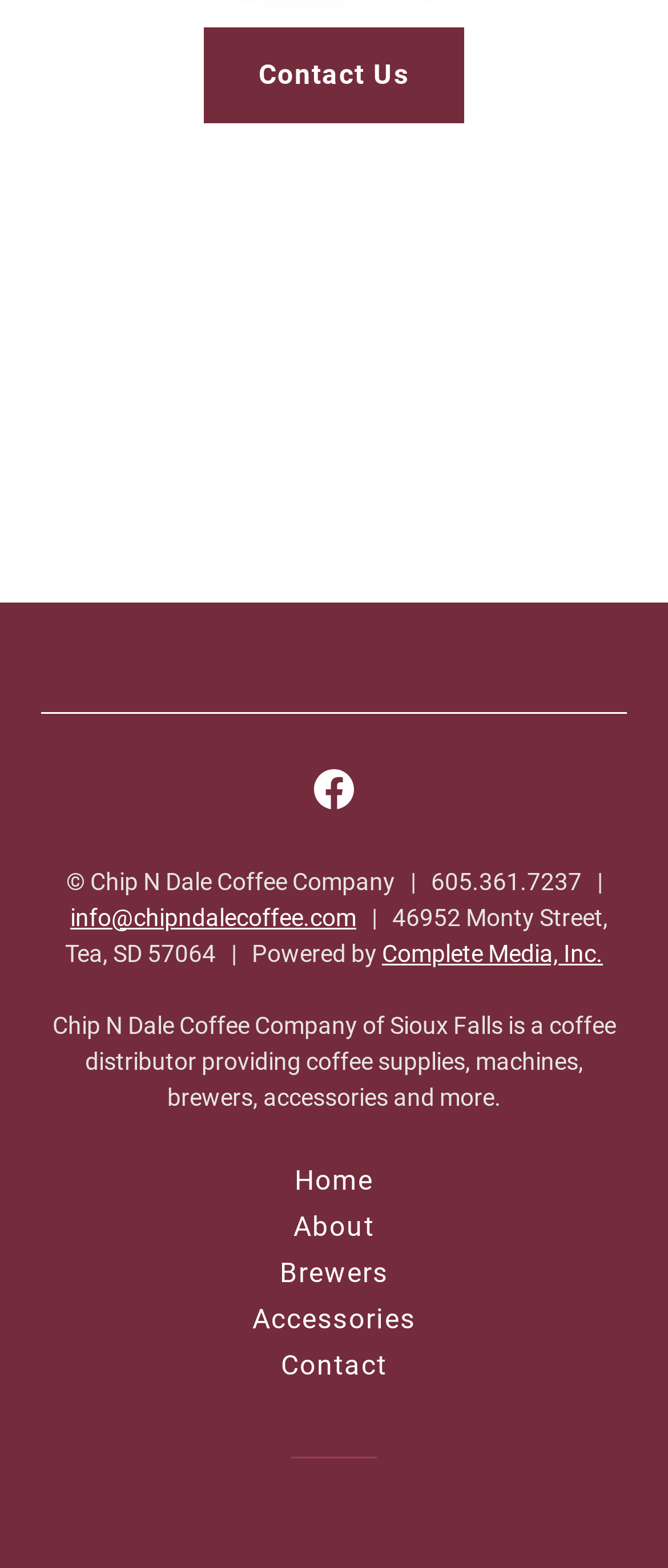What is the link to the company's Facebook page?
Your answer should be a single word or phrase derived from the screenshot.

Facebook Social Link